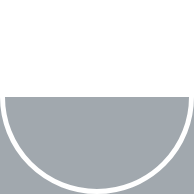What occasion are these cupcakes perfect for?
Answer the question in a detailed and comprehensive manner.

The caption suggests that these Peppermint Espresso Cupcakes are 'perfect for any festive occasion', implying that they are suitable for celebrations and holidays, such as Christmas or birthday parties.